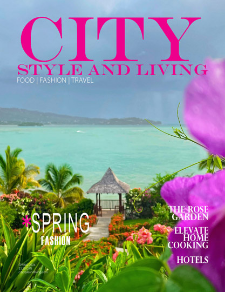Explain what is happening in the image with elaborate details.

The image features a vibrant cover for the magazine "City Style and Living," showcasing a serene tropical landscape. In the foreground, lush green plants and colorful flowers, particularly pink and purple blooms, frame the scene beautifully. The background features a calm ocean, hinting at a picturesque getaway. A thatched-roof gazebo is visible on the shoreline, inviting a sense of relaxation and escape. 

The title of the magazine is prominently displayed in bold pink text, reading "CITY STYLE AND LIVING," with the tagline "FOOD | FASHION | TRAVEL" beneath it, emphasizing the magazine's focus areas. The lower left corner highlights the theme for this issue: "SPRING FASHION," suggesting fresh seasonal styles and trends. Other sections are teased, including "THE ROSE GARDEN," "ELEVATE HOME COOKING," and "HOTELS," which suggest content aimed at readers interested in lifestyle enhancement and travel inspiration. This cover perfectly encapsulates a vibrant, stylish seasonal theme, appealing to those seeking to enrich their personal style and dining experiences while enjoying travel.